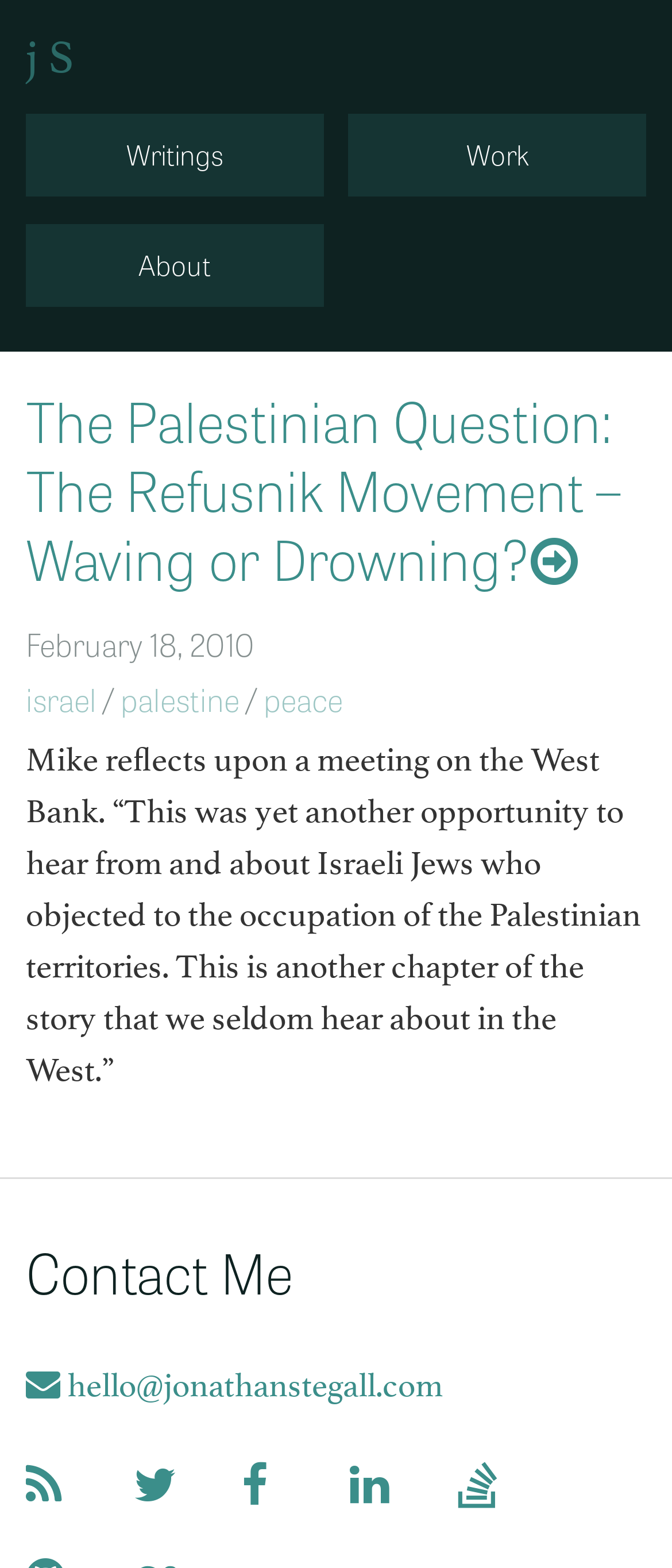What are the topics related to the article?
Offer a detailed and full explanation in response to the question.

The topics related to the article can be inferred from the link elements with the text 'israel', 'palestine', and 'peace', which are located below the main heading element. These links suggest that the article is related to these topics.